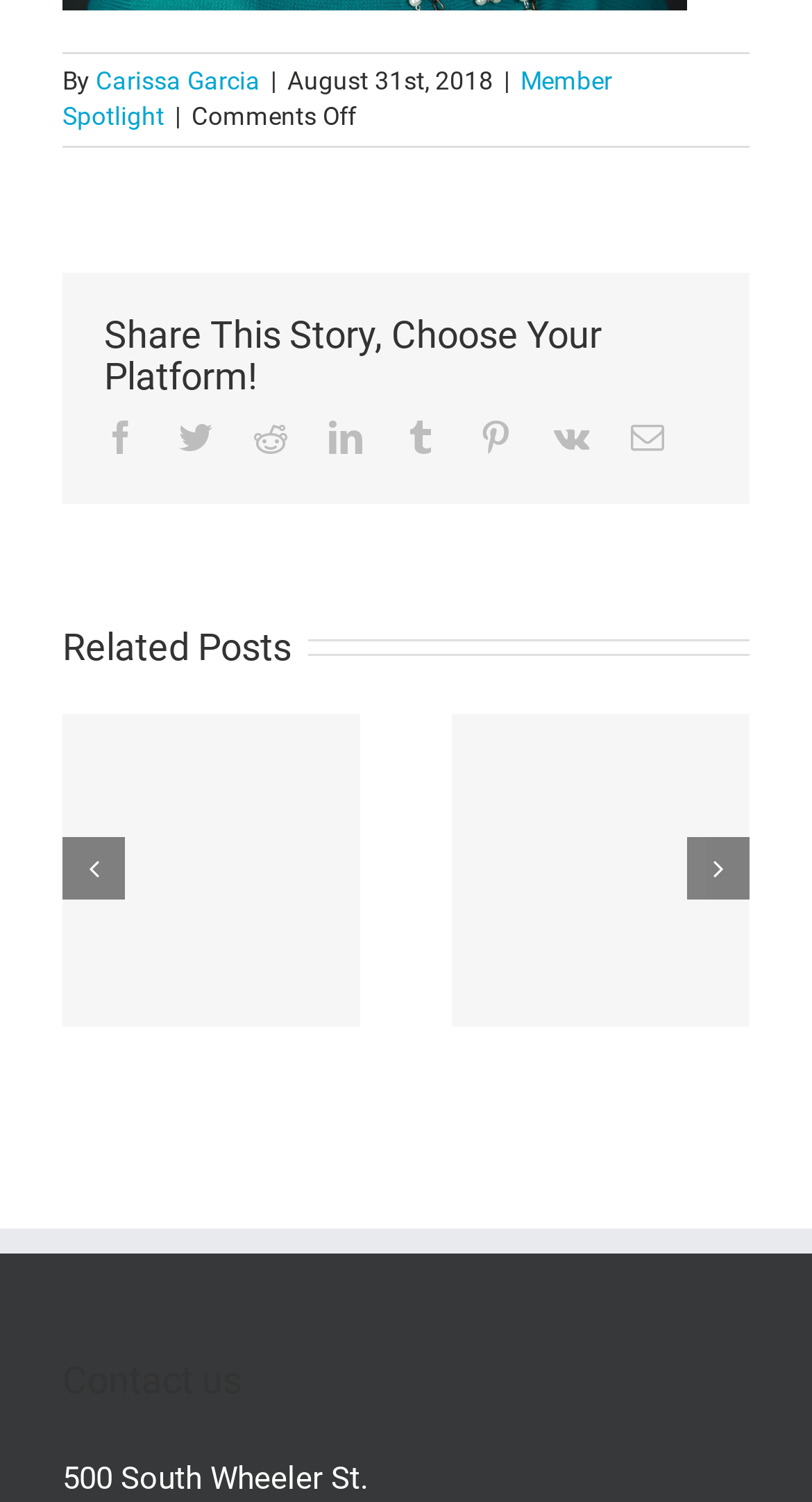Find the bounding box coordinates of the element to click in order to complete this instruction: "Contact us". The bounding box coordinates must be four float numbers between 0 and 1, denoted as [left, top, right, bottom].

[0.077, 0.899, 0.923, 0.937]